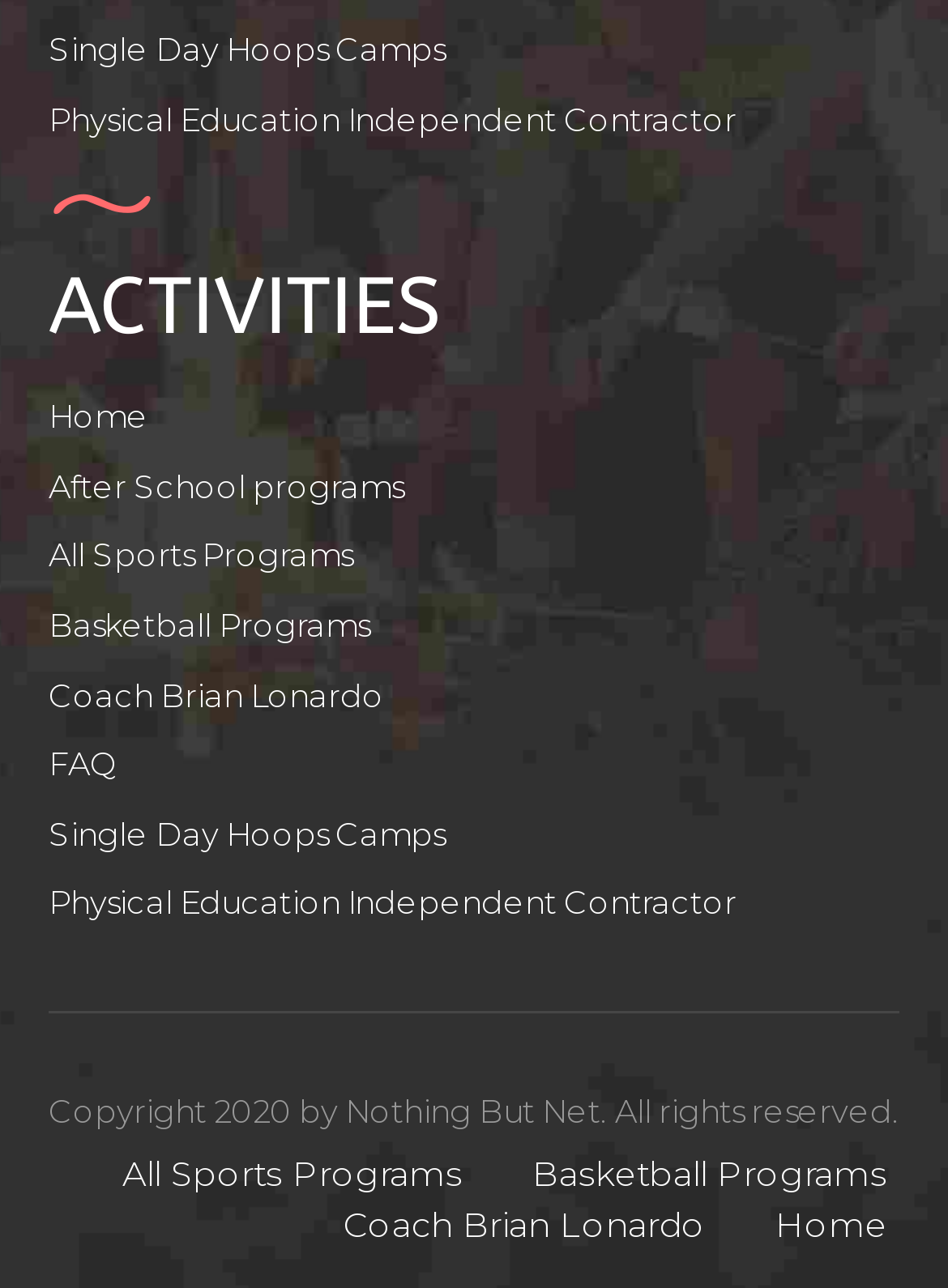Could you determine the bounding box coordinates of the clickable element to complete the instruction: "go to Home"? Provide the coordinates as four float numbers between 0 and 1, i.e., [left, top, right, bottom].

[0.051, 0.308, 0.169, 0.338]